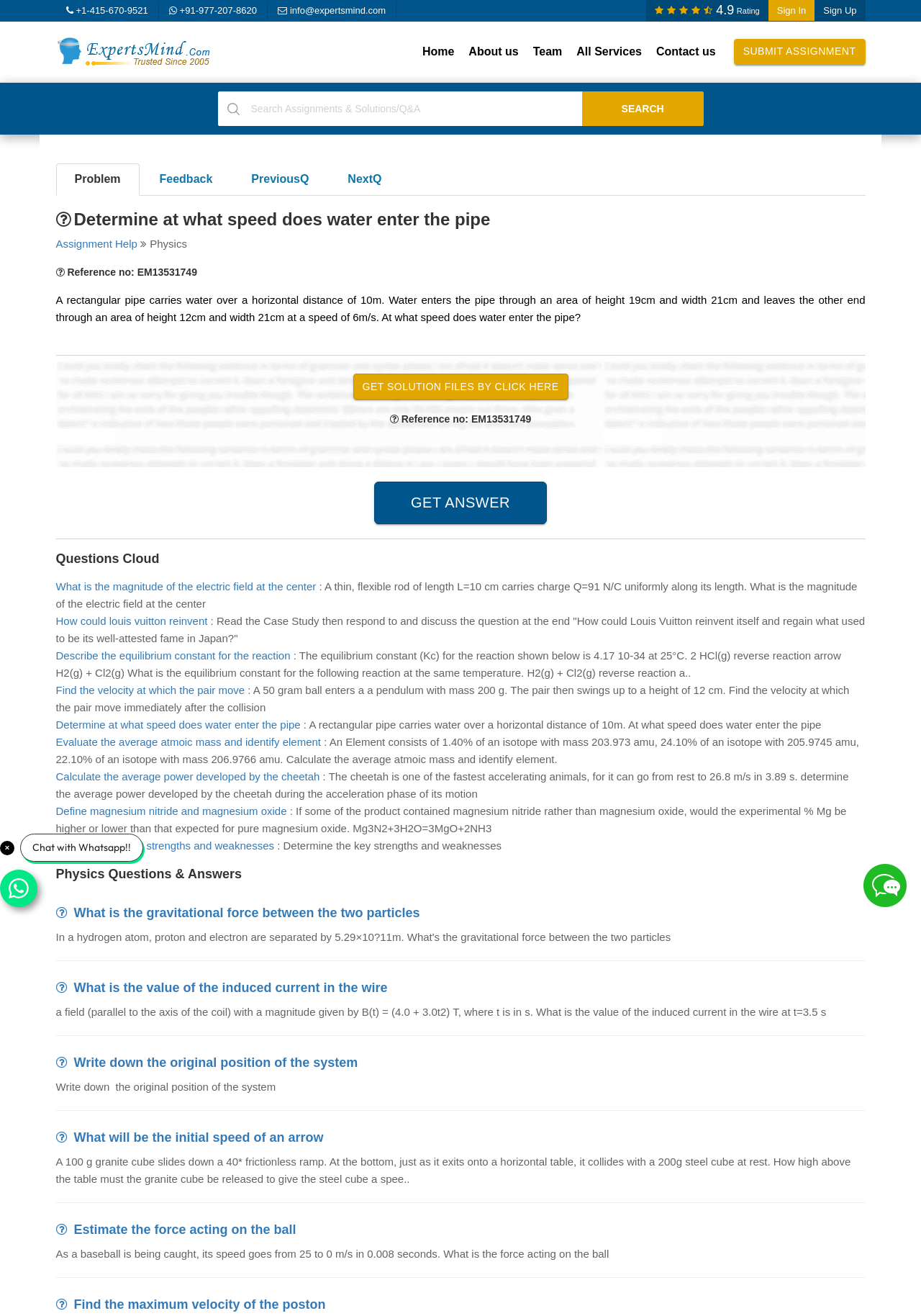Generate a thorough explanation of the webpage's elements.

This webpage is about USA homework help, specifically focused on a physics problem. At the top, there is a navigation bar with links to "Live chat online", phone numbers, email, and social media ratings. Below this, there are links to "Assignment Help", "Home", "About us", "Team", "All Services", "Contact us", and "SUBMIT ASSIGNMENT". 

On the left side, there is a search bar with a "Search" button. Above this, there are links to "Problem", "Feedback", "PreviousQ", and "NextQ". 

The main content of the page is a physics problem, "Determine at what speed does water enter the pipe", with a detailed description of the problem. Below this, there are buttons to "Get Solution Files by Click here" and "Get Answer". 

Further down, there is a section titled "Questions Cloud" with a table containing multiple physics problems, each with a link to the problem. The problems are arranged in a table with multiple rows, each row containing a problem. 

At the bottom, there is another section titled "Physics Questions & Answers" with a similar table layout, containing more physics problems with links to each problem.